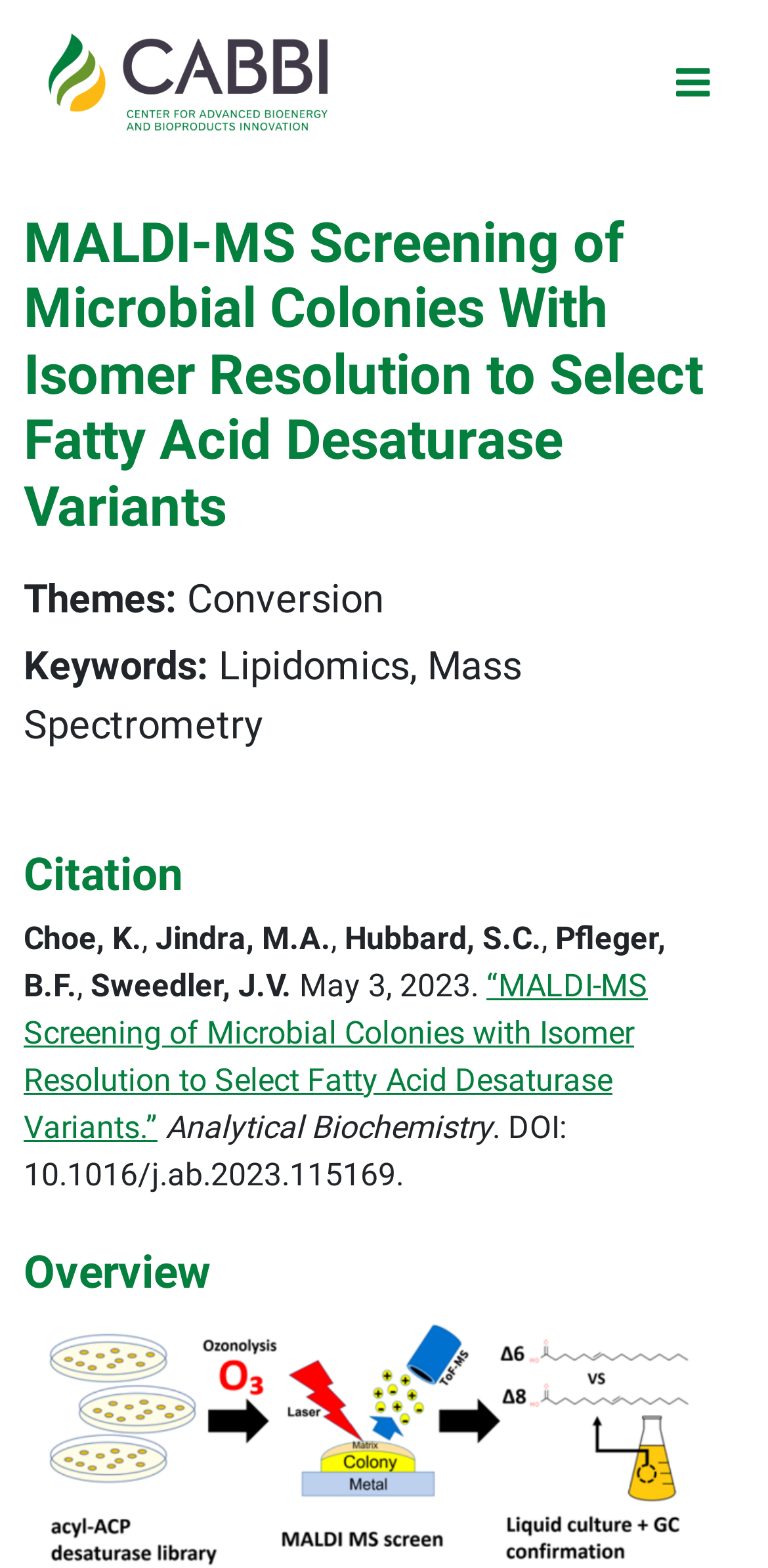Articulate a complete and detailed caption of the webpage elements.

The webpage is about a research article titled "MALDI-MS Screening of Microbial Colonies With Isomer Resolution to Select Fatty Acid Desaturase Variants". At the top, there is a navigation menu with a logo "CABBI" on the left and a toggle button on the right. Below the navigation menu, the title of the article is displayed prominently.

On the left side of the page, there are several sections of text, including "Themes:", "Keywords:", and "Citation". The "Themes:" section has a single item "Conversion". The "Keywords:" section lists two items: "Lipidomics" and "Mass Spectrometry". The "Citation" section provides information about the authors of the article, including their names and the publication date.

To the right of the "Citation" section, there is a link to the full article titled "“MALDI-MS Screening of Microbial Colonies with Isomer Resolution to Select Fatty Acid Desaturase Variants.”". Below this link, the journal name "Analytical Biochemistry" and the DOI number are provided.

Finally, there is a heading titled "Overview" at the bottom of the page, but its content is not specified.